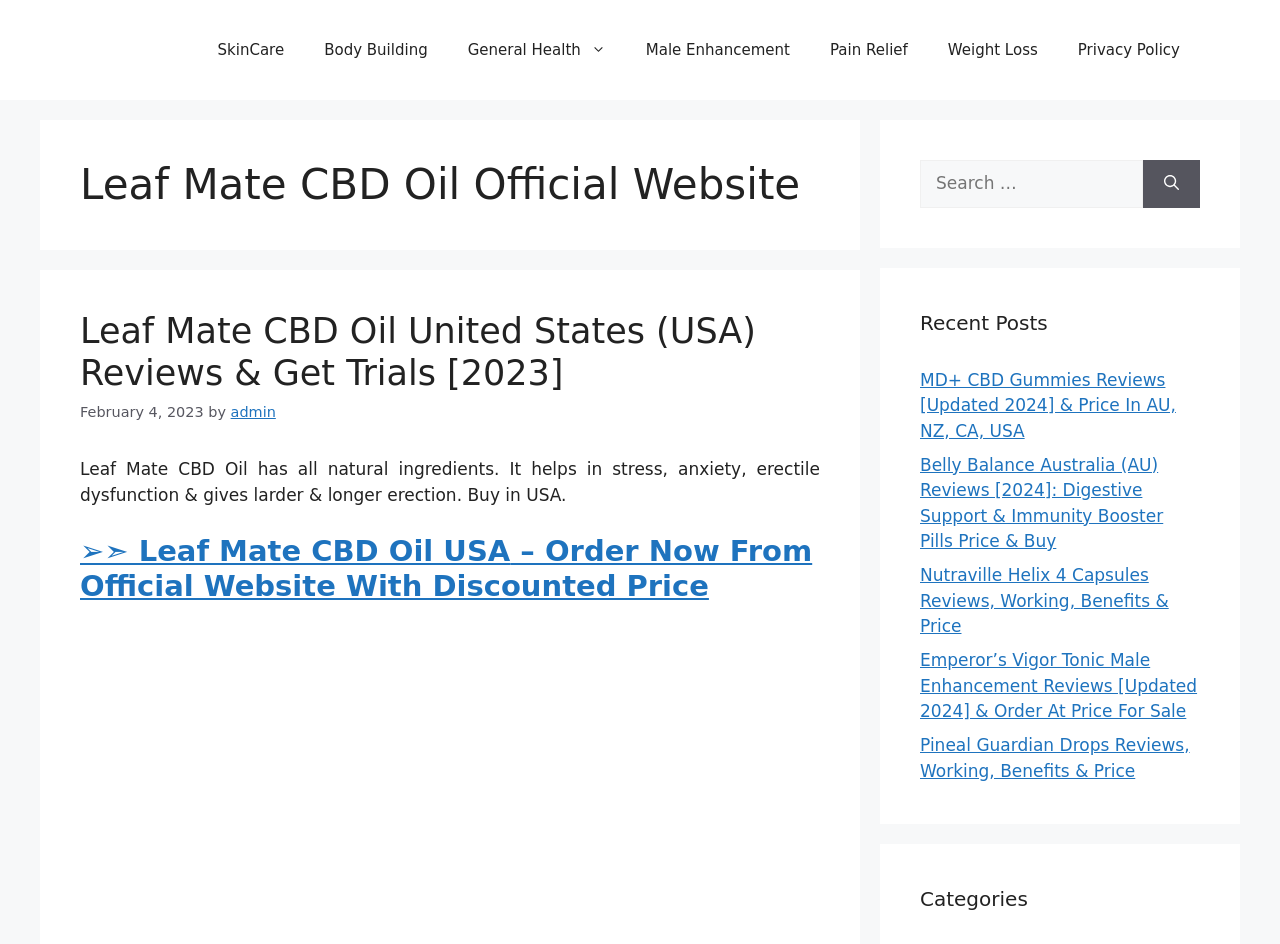Please find the bounding box coordinates of the element's region to be clicked to carry out this instruction: "Search for something".

[0.719, 0.169, 0.893, 0.22]